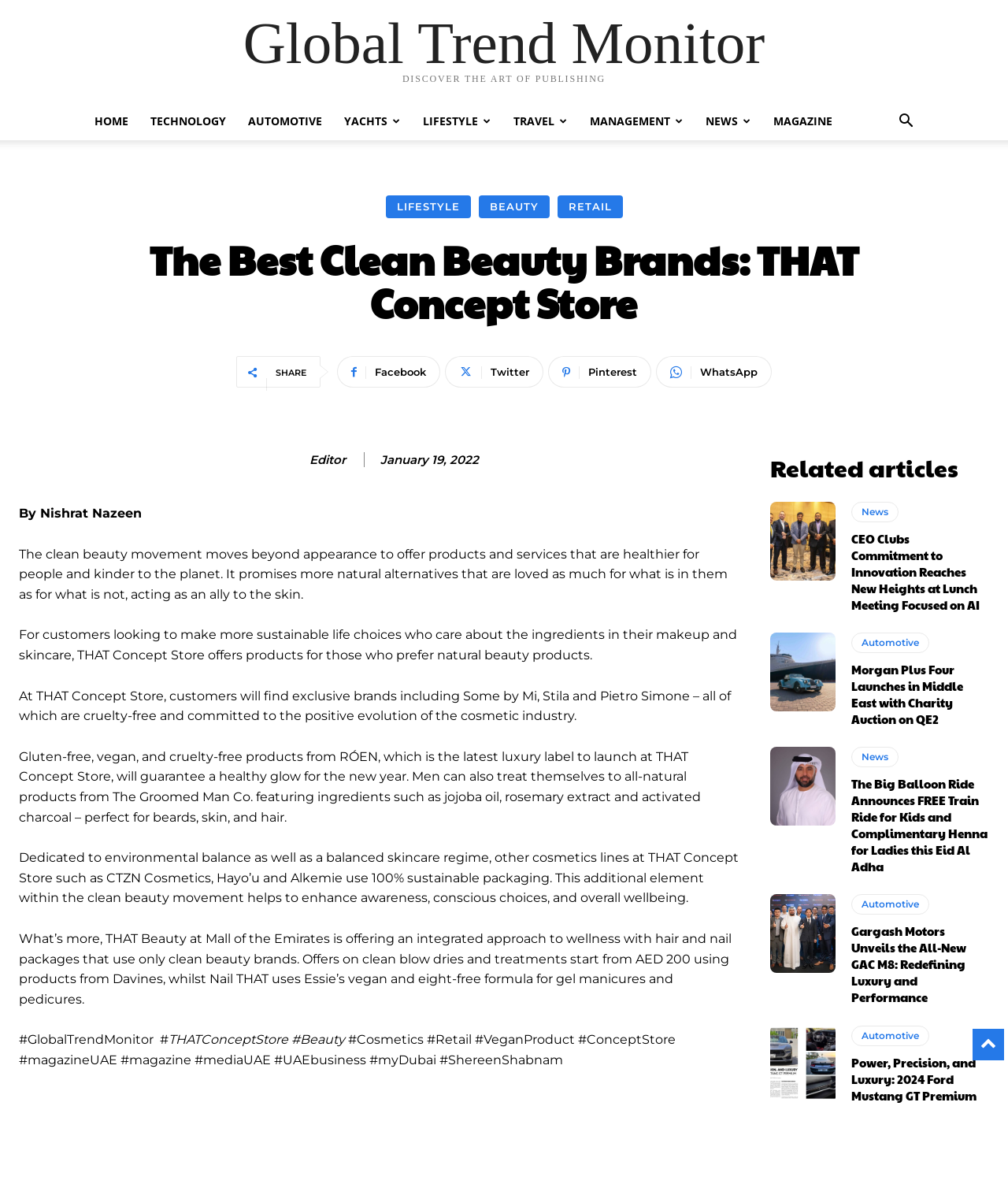Provide the bounding box coordinates of the UI element this sentence describes: "All About".

None